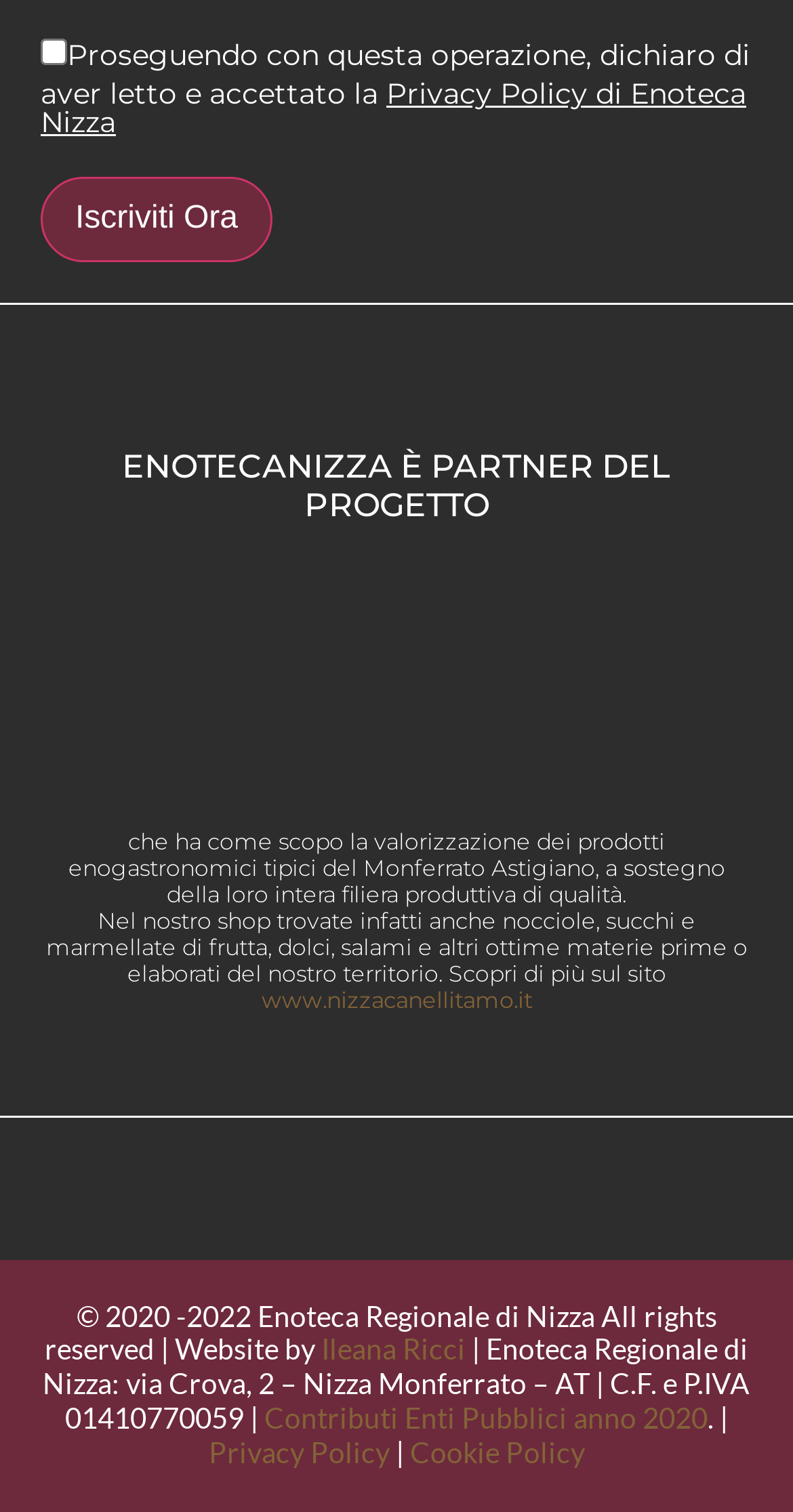Identify the bounding box coordinates for the element that needs to be clicked to fulfill this instruction: "Check the privacy policy agreement". Provide the coordinates in the format of four float numbers between 0 and 1: [left, top, right, bottom].

[0.051, 0.026, 0.085, 0.043]